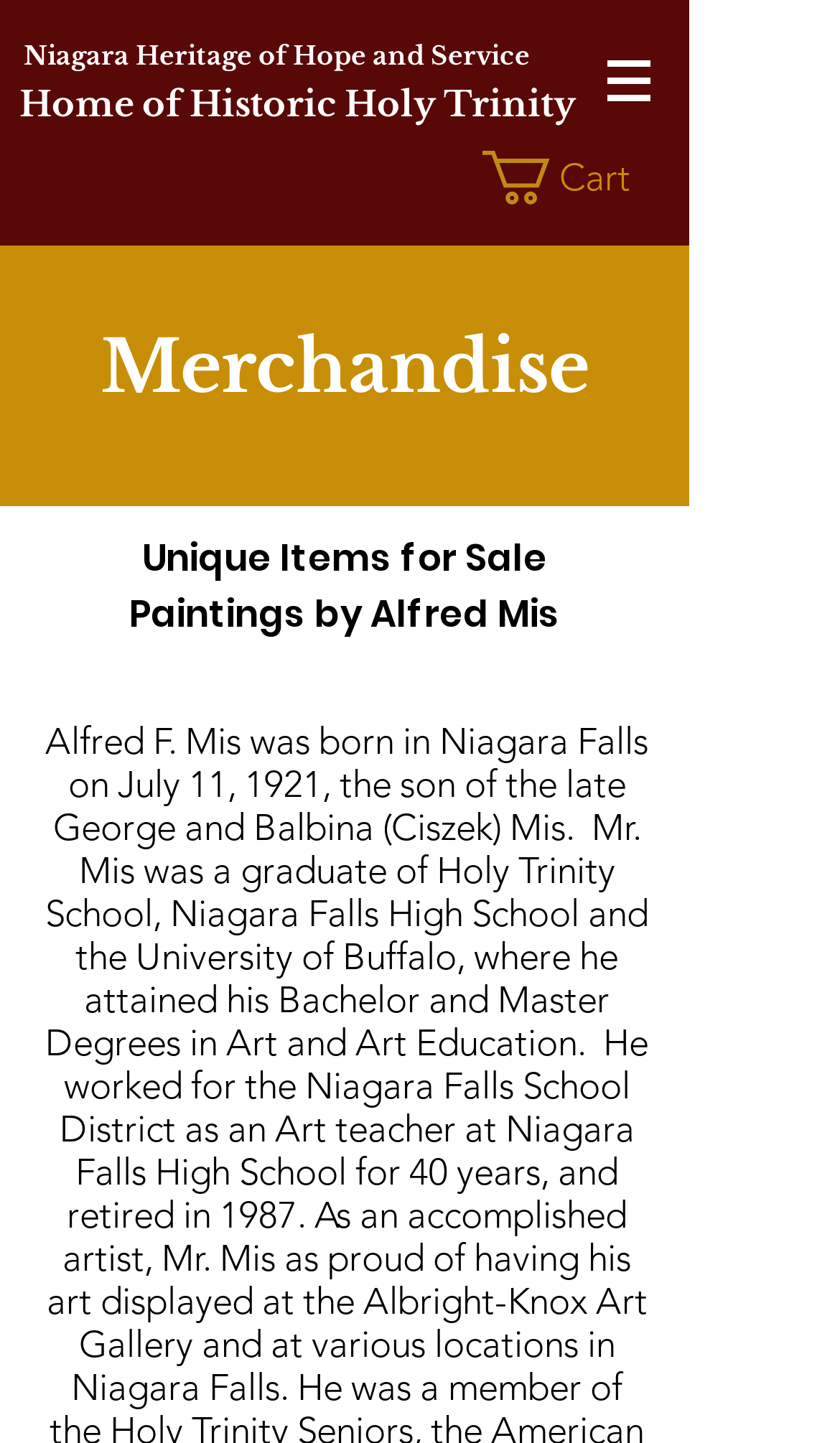What is the name of the section where items are listed?
By examining the image, provide a one-word or phrase answer.

Merchandise